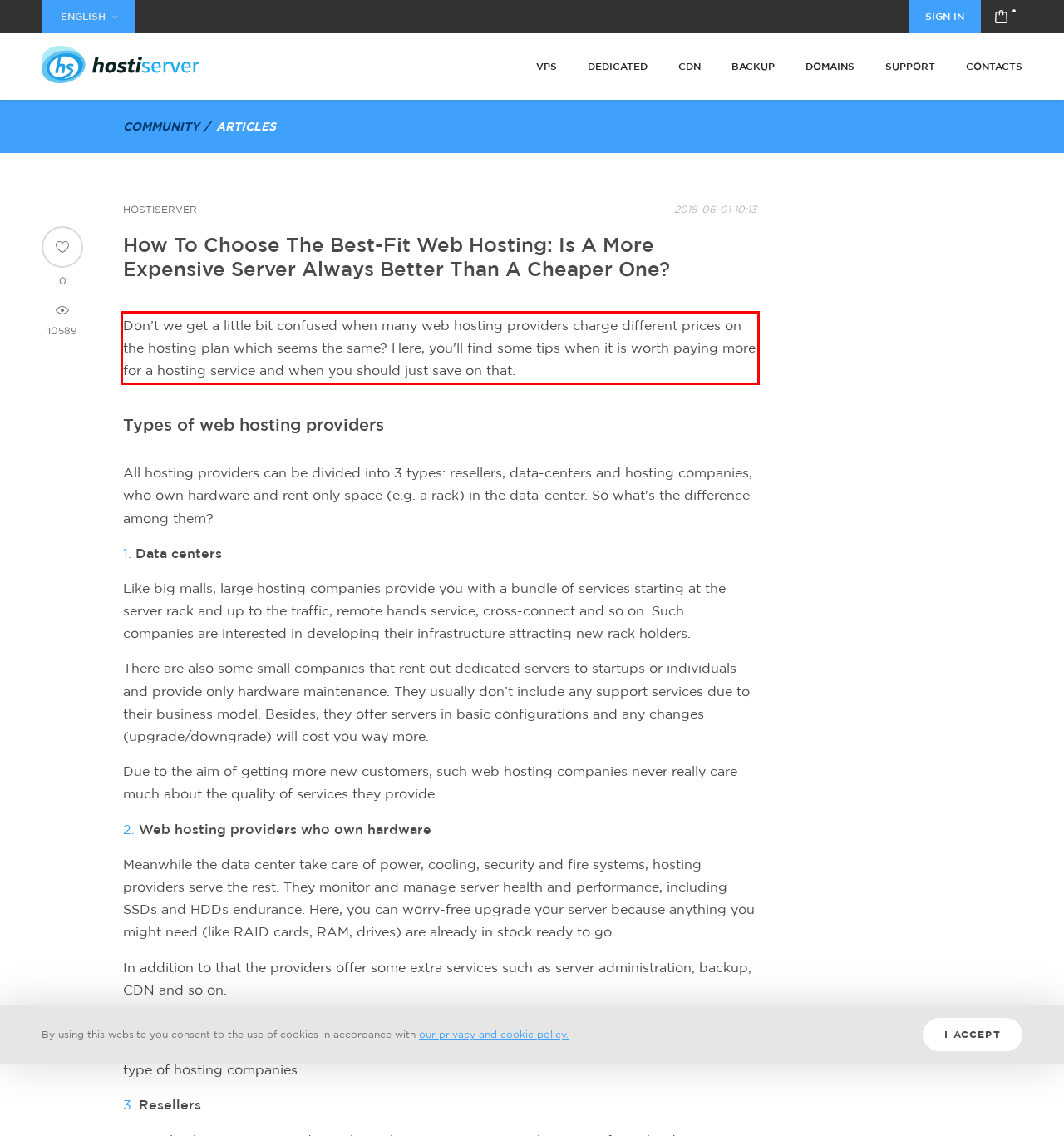Observe the screenshot of the webpage, locate the red bounding box, and extract the text content within it.

Don’t we get a little bit confused when many web hosting providers charge different prices on the hosting plan which seems the same? Here, you'll find some tips when it is worth paying more for a hosting service and when you should just save on that.